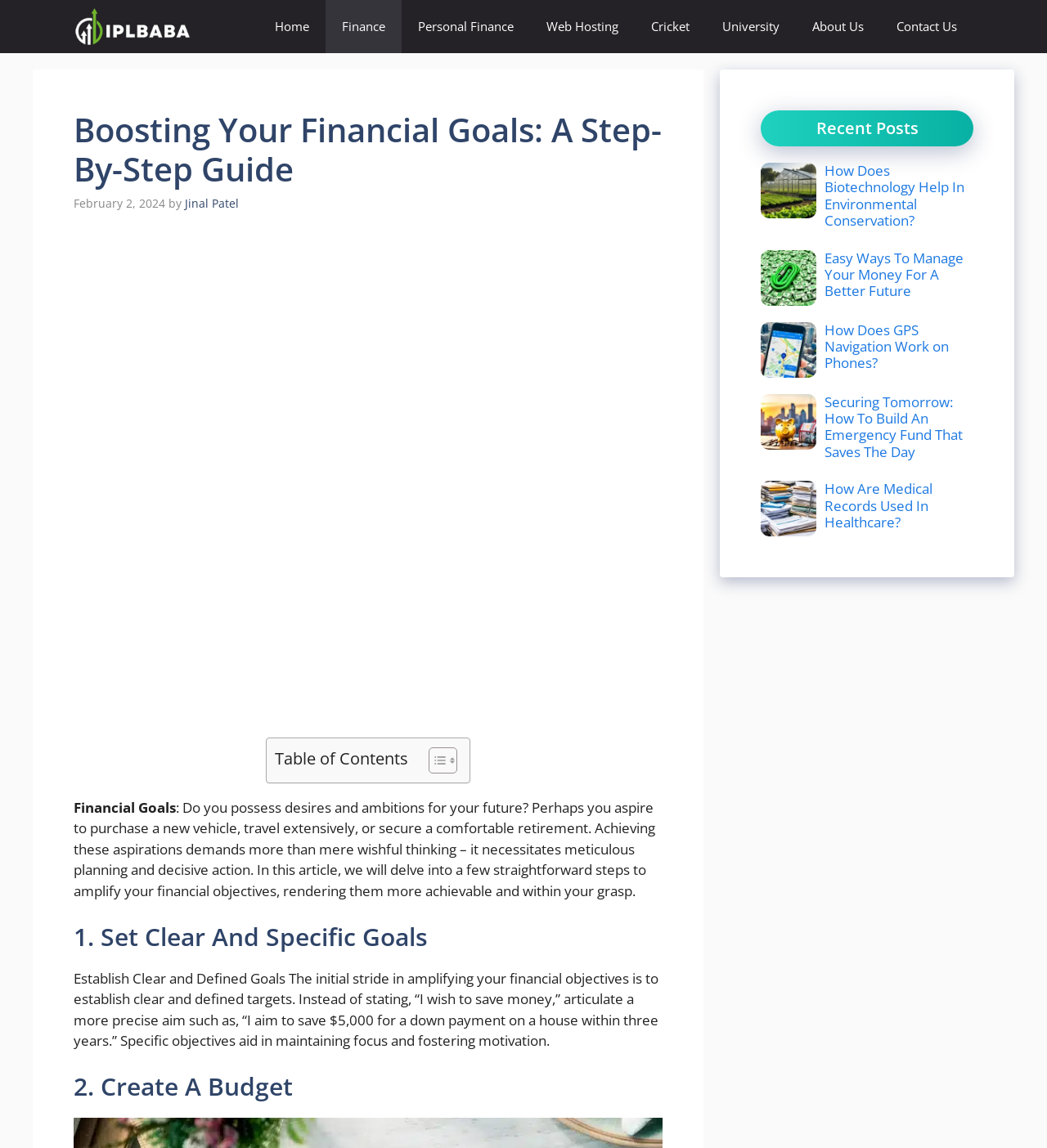Could you highlight the region that needs to be clicked to execute the instruction: "View the article 'Securing Tomorrow: How To Build An Emergency Fund That Saves The Day'"?

[0.788, 0.342, 0.92, 0.402]